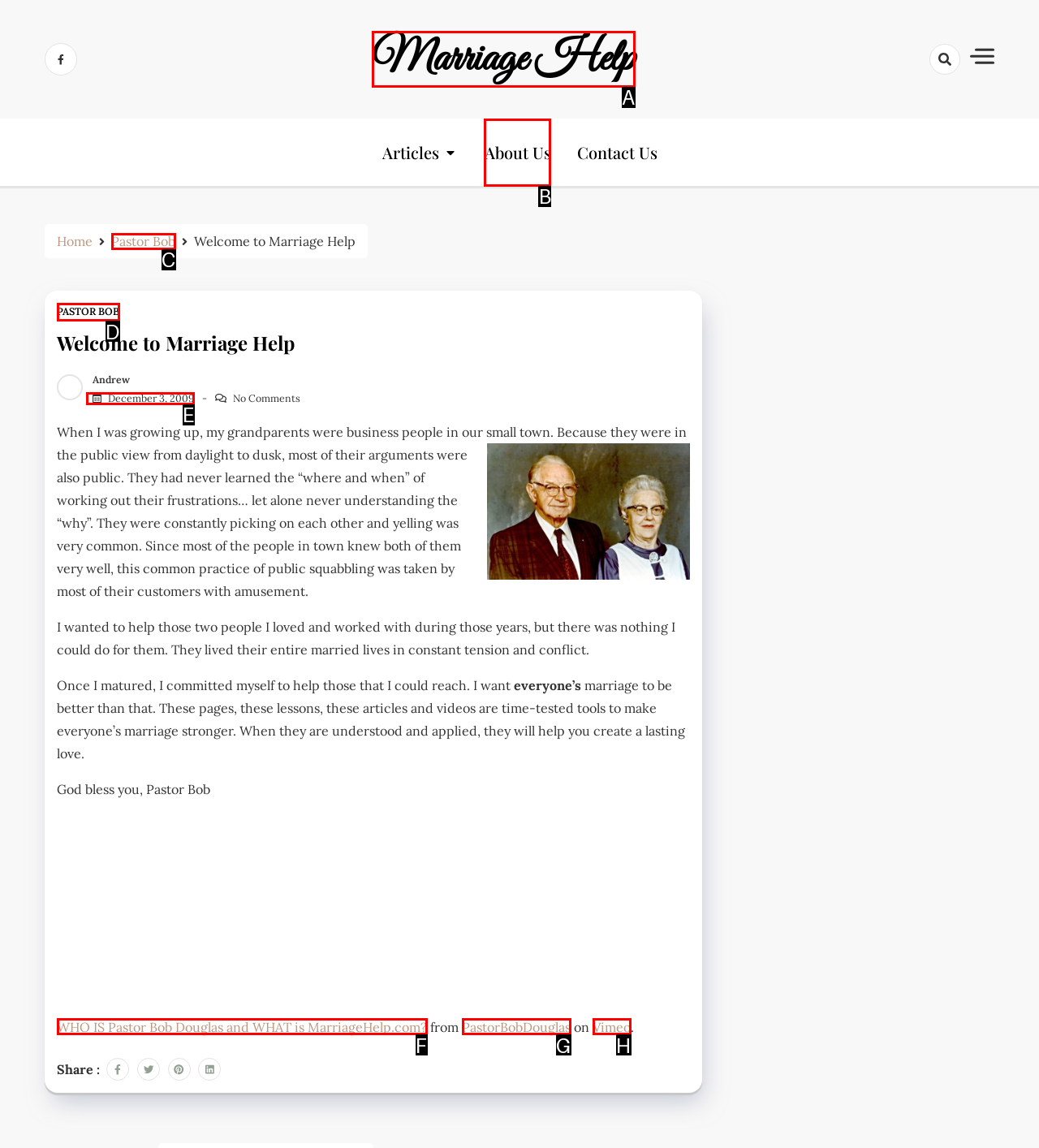Determine which HTML element to click on in order to complete the action: Click on the 'Marriage Help' link.
Reply with the letter of the selected option.

A